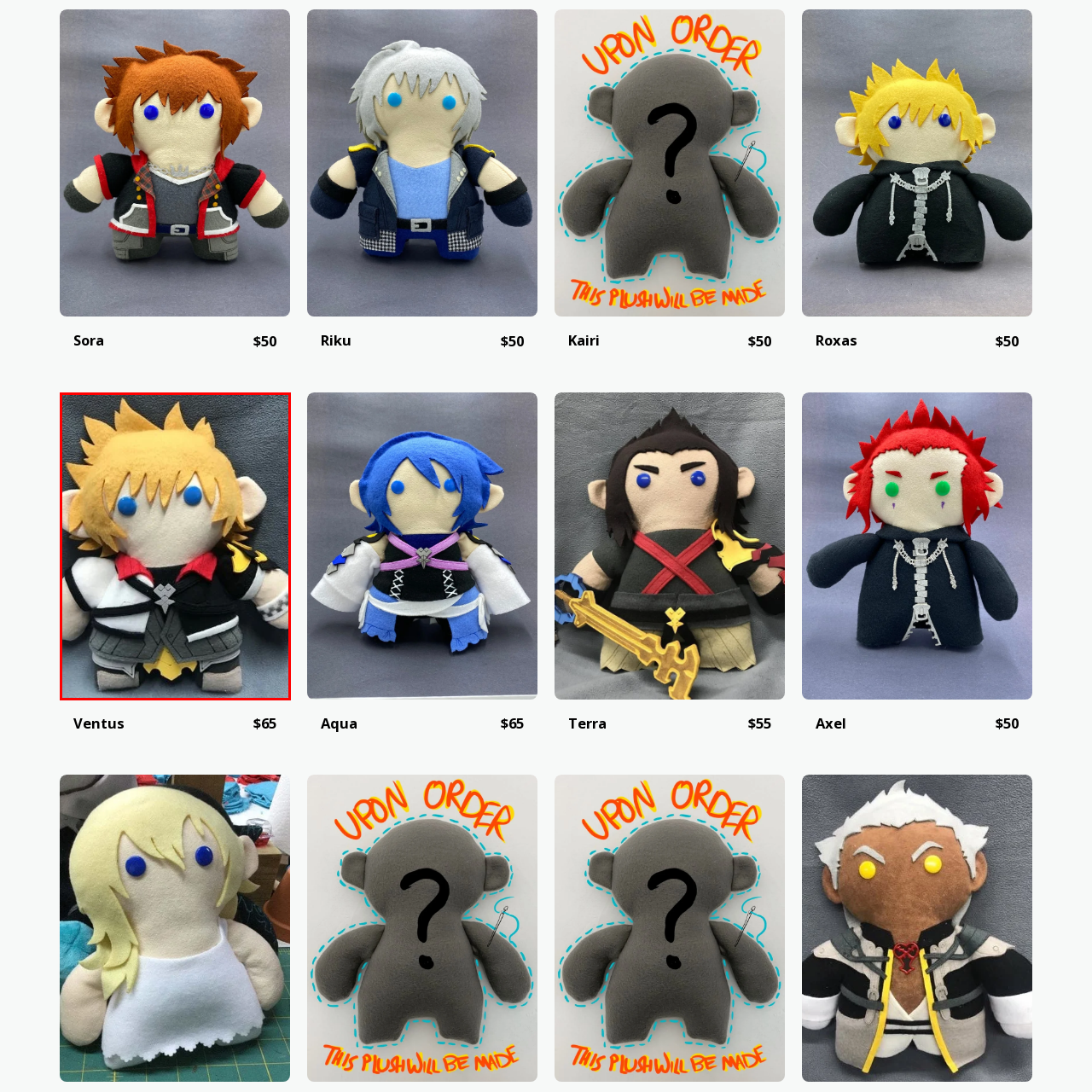What is the color of the backdrop?  
Pay attention to the image within the red frame and give a detailed answer based on your observations from the image.

The caption states that the backdrop appears to be a 'neutral gray fabric', which indicates that the color of the backdrop is gray.